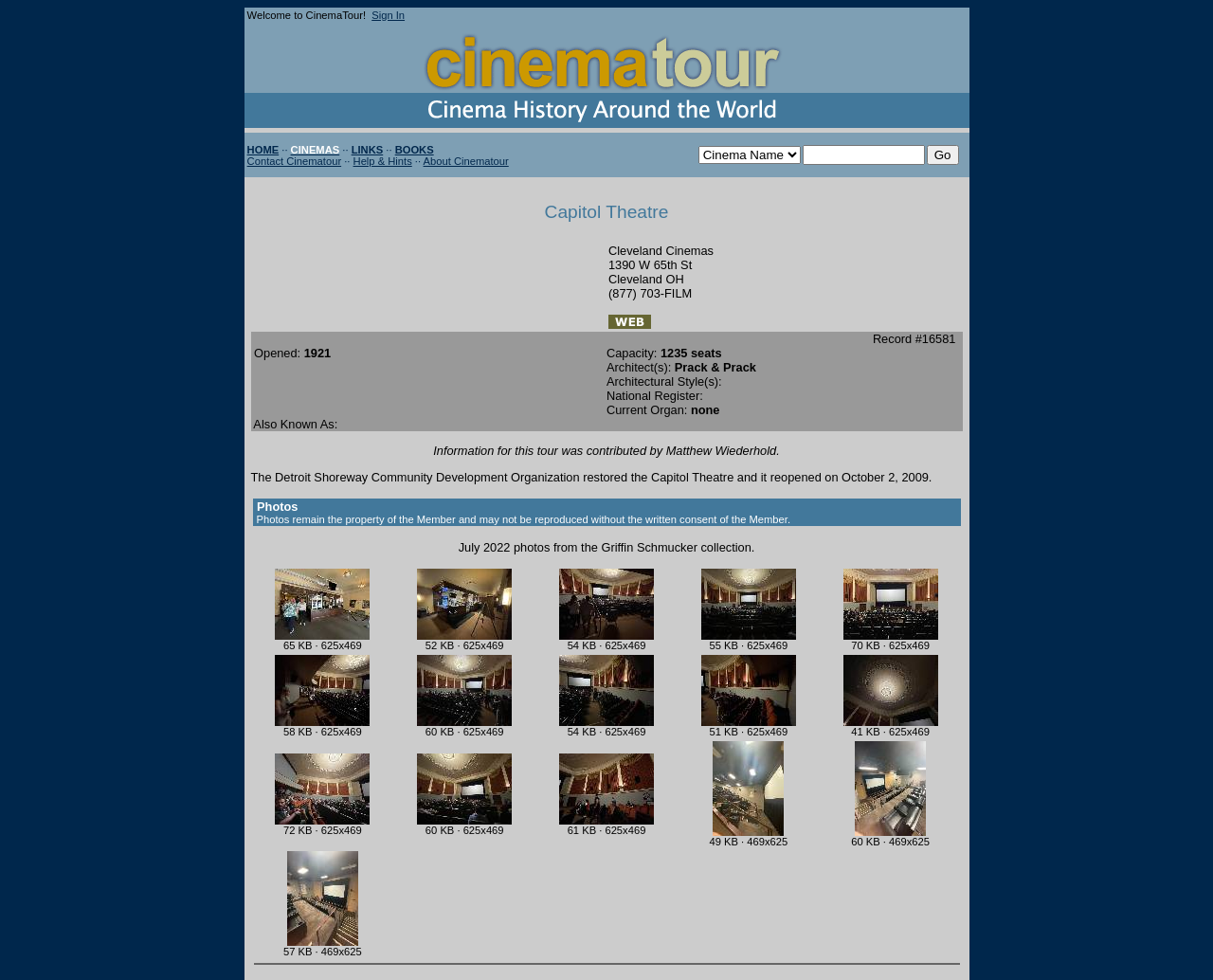How many photos are displayed on the webpage?
We need a detailed and exhaustive answer to the question. Please elaborate.

The webpage displays 5 photos, each with a description of its size and resolution. These photos are listed in a table with links to view each photo.